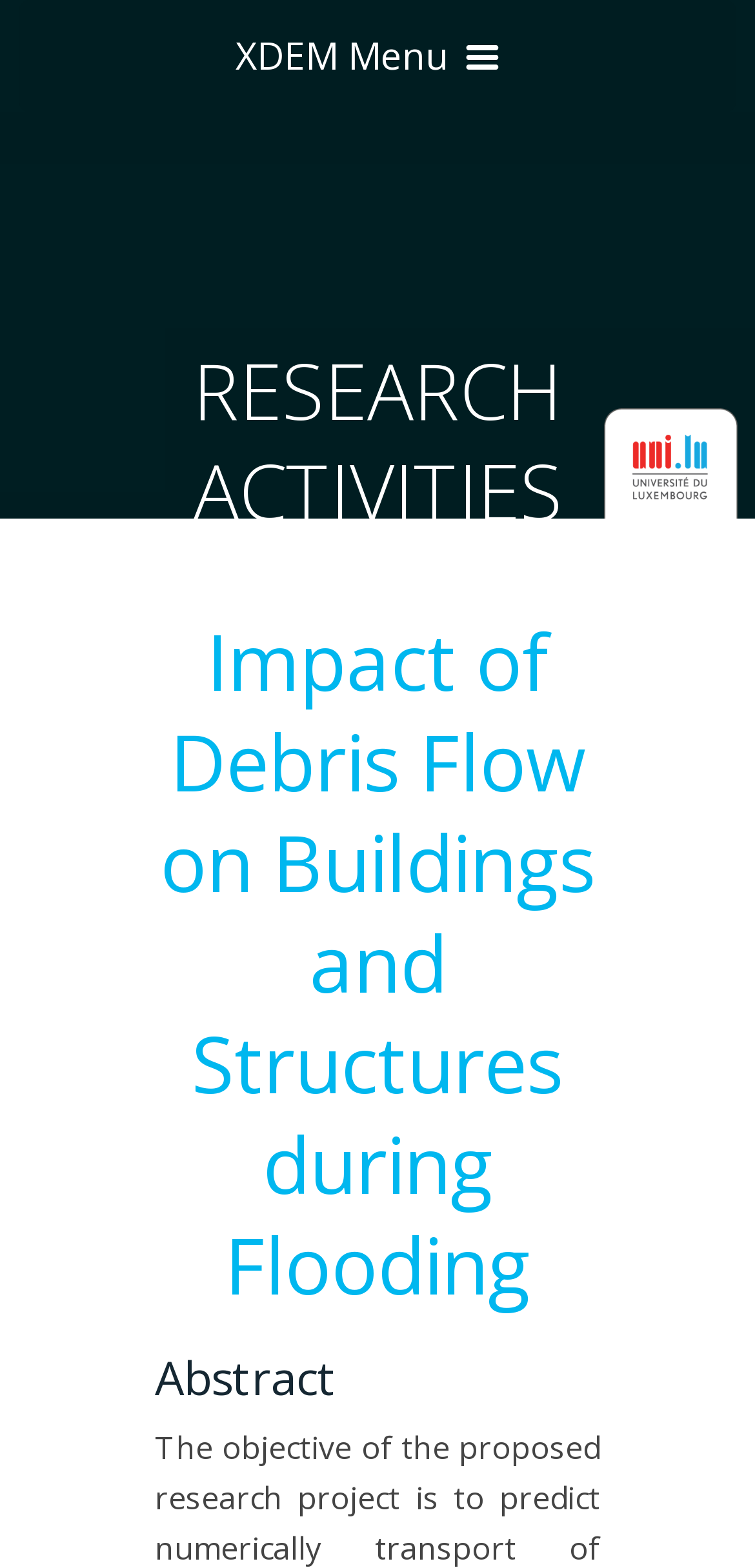Offer a comprehensive description of the webpage’s content and structure.

The webpage is about the Luxembourg XDEM Research Centre, LuXDEM. At the top, there is a menu section with the title "XDEM Menu". Below the menu, there are several links organized vertically, including "TEAM", "RESEARCH", "PUBLICATIONS", "SOFTWARE", "GALLERY", "EVENTS", "OPEN POSITIONS", and "CONTACT". Some of these links have dropdown menus, indicated by the arrow symbol.

To the right of the menu section, there is an image of the University of Luxembourg. Below the image, there is a heading "RESEARCH ACTIVITIES" that spans the entire width of the page. Underneath this heading, there is a specific research activity titled "Impact of Debris Flow on Buildings and Structures during Flooding", which has a subheading "Abstract".